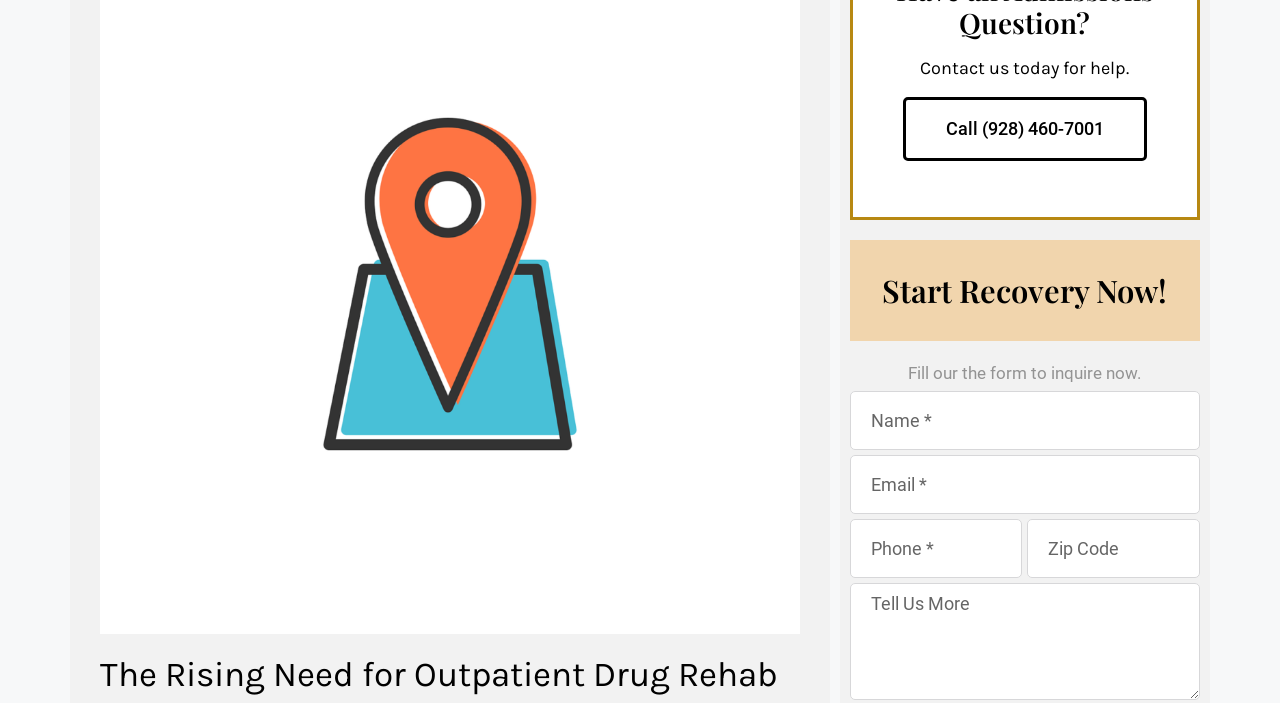Return the bounding box coordinates of the UI element that corresponds to this description: "Jobs". The coordinates must be given as four float numbers in the range of 0 and 1, [left, top, right, bottom].

None